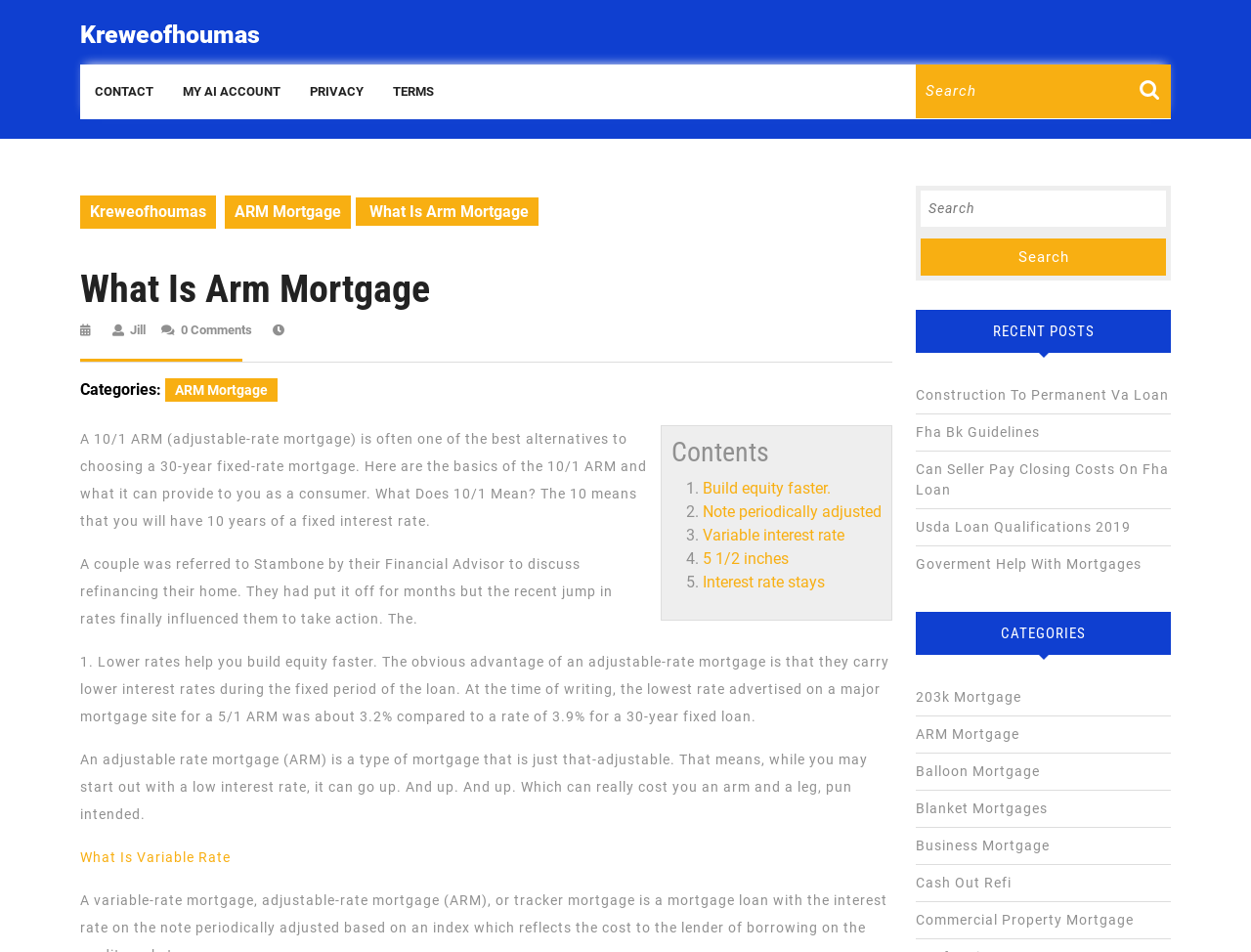Please identify the bounding box coordinates of the area that needs to be clicked to fulfill the following instruction: "Search for something."

[0.732, 0.074, 0.905, 0.118]